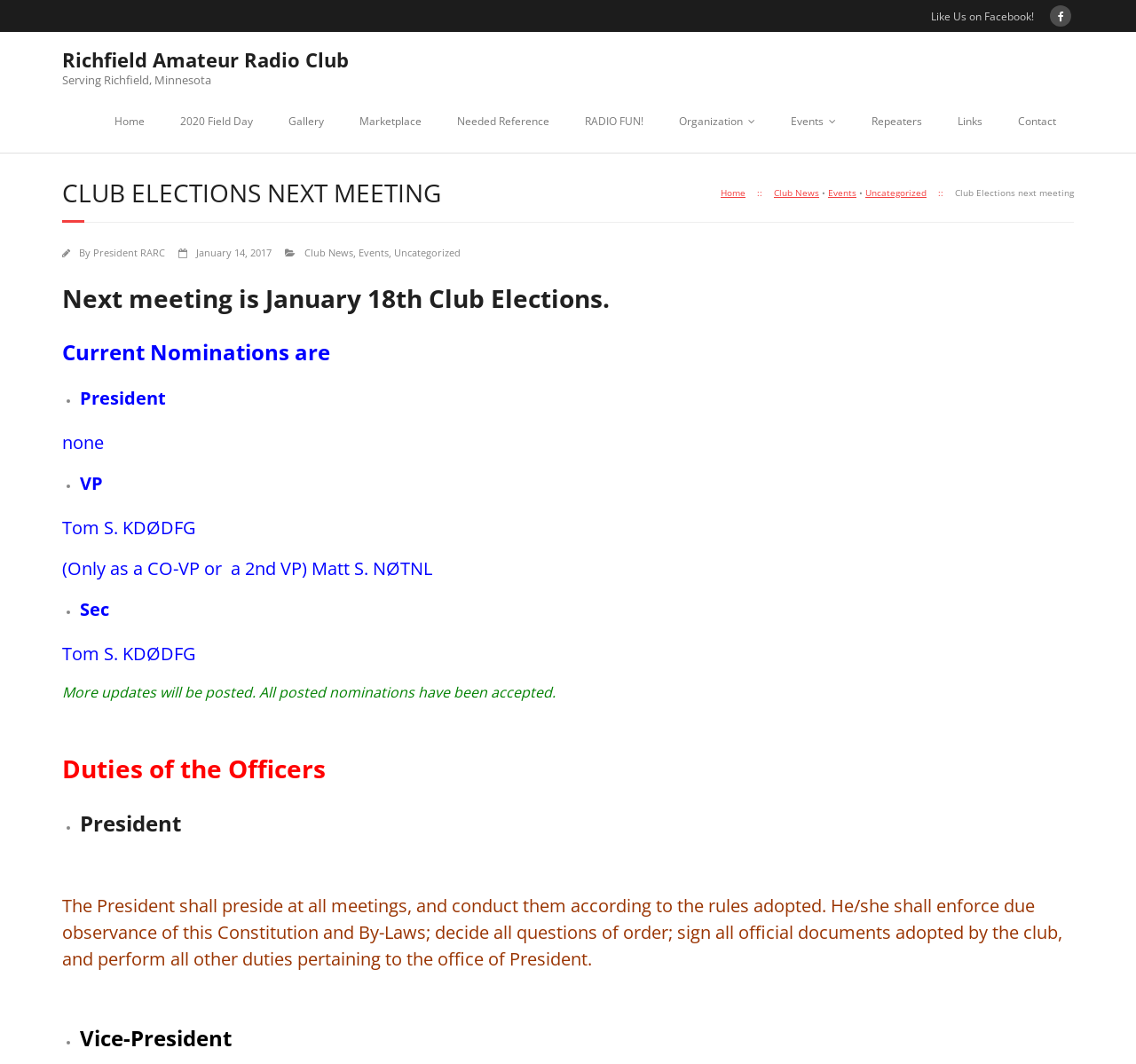Given the description: "President RARC", determine the bounding box coordinates of the UI element. The coordinates should be formatted as four float numbers between 0 and 1, [left, top, right, bottom].

[0.082, 0.231, 0.145, 0.244]